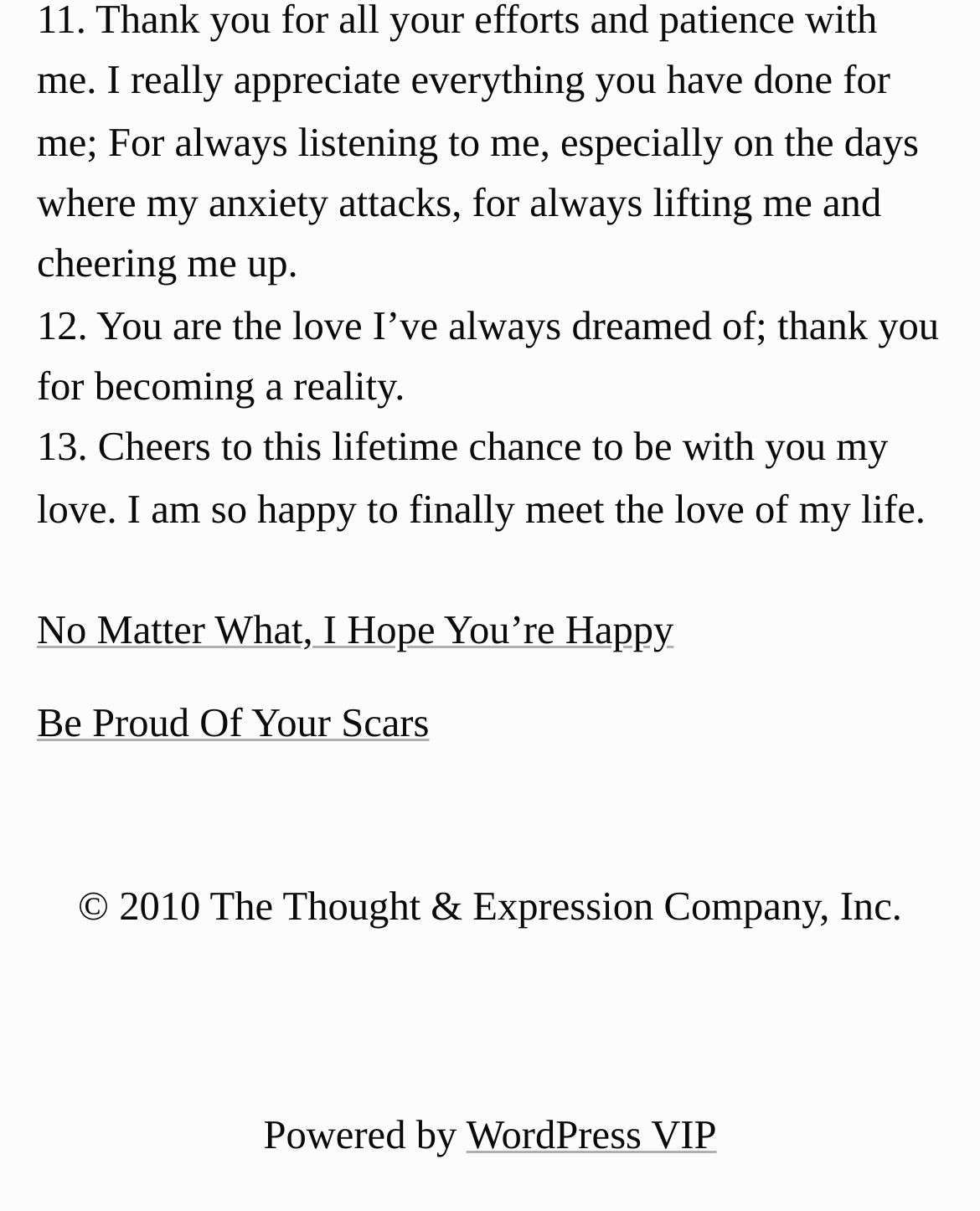Please respond to the question using a single word or phrase:
What is the platform powering the website?

WordPress VIP